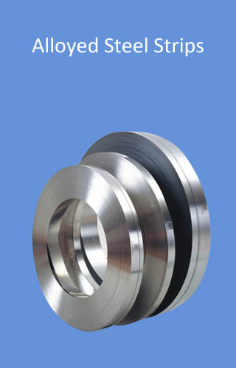Can you give a comprehensive explanation to the question given the content of the image?
What is the color of the background?

The caption describes the background as featuring a soft blue hue, which provides a visually appealing contrast to the metallic tones of the steel.